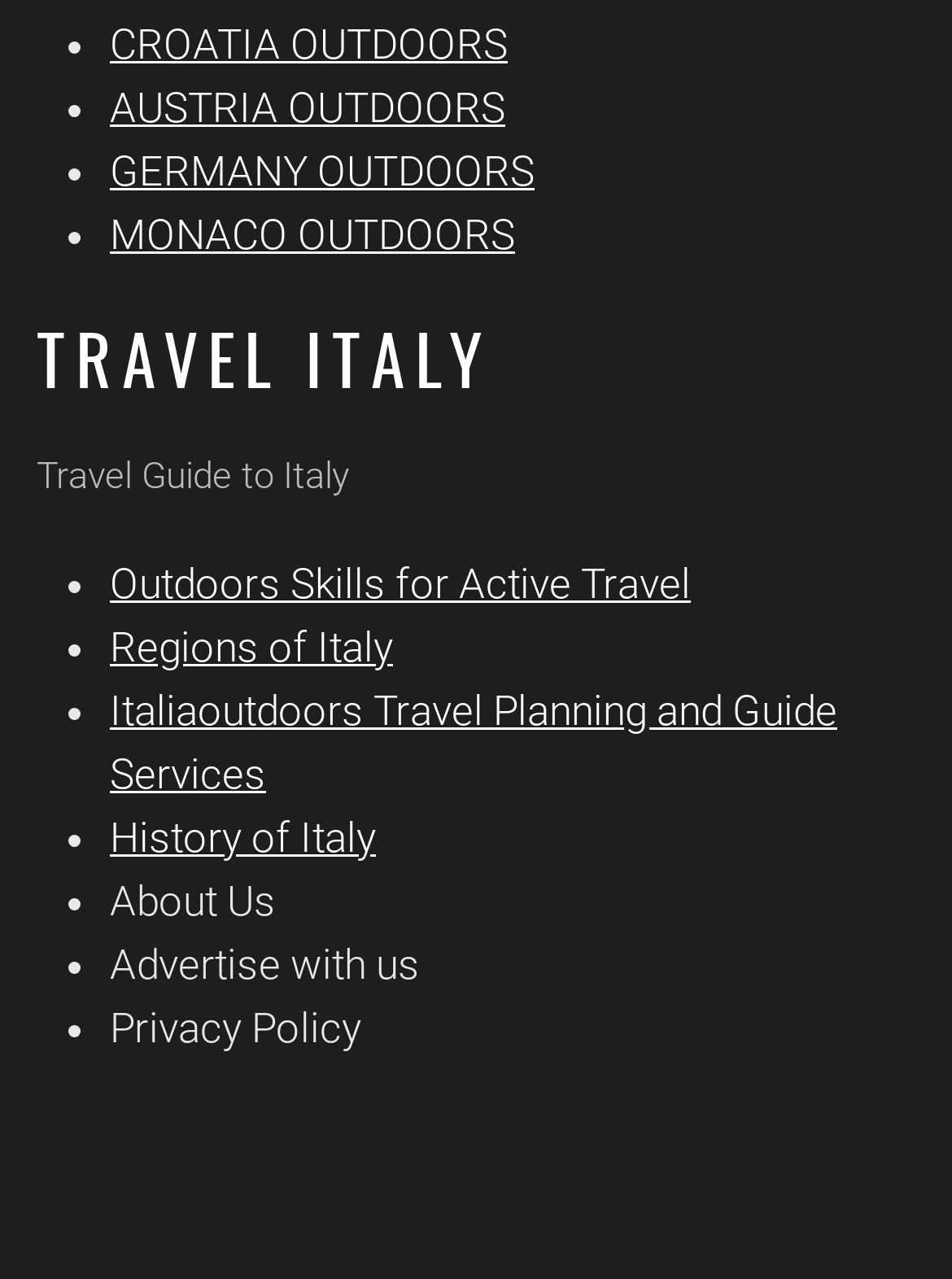Pinpoint the bounding box coordinates of the clickable area needed to execute the instruction: "Visit CROATIA OUTDOORS". The coordinates should be specified as four float numbers between 0 and 1, i.e., [left, top, right, bottom].

[0.115, 0.015, 0.533, 0.053]